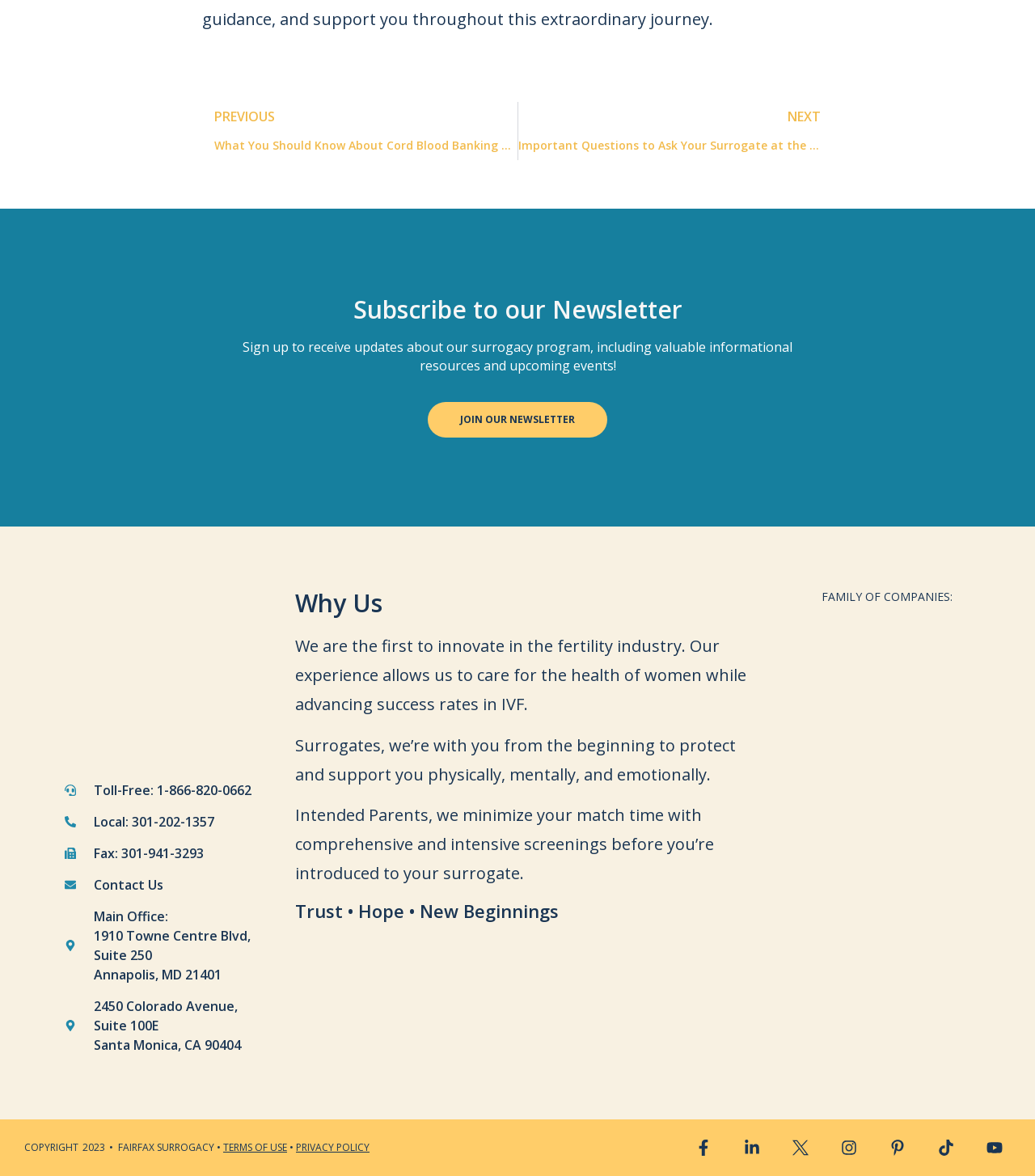Answer the question using only a single word or phrase: 
What is the purpose of the 'Subscribe to our Newsletter' section?

To receive updates